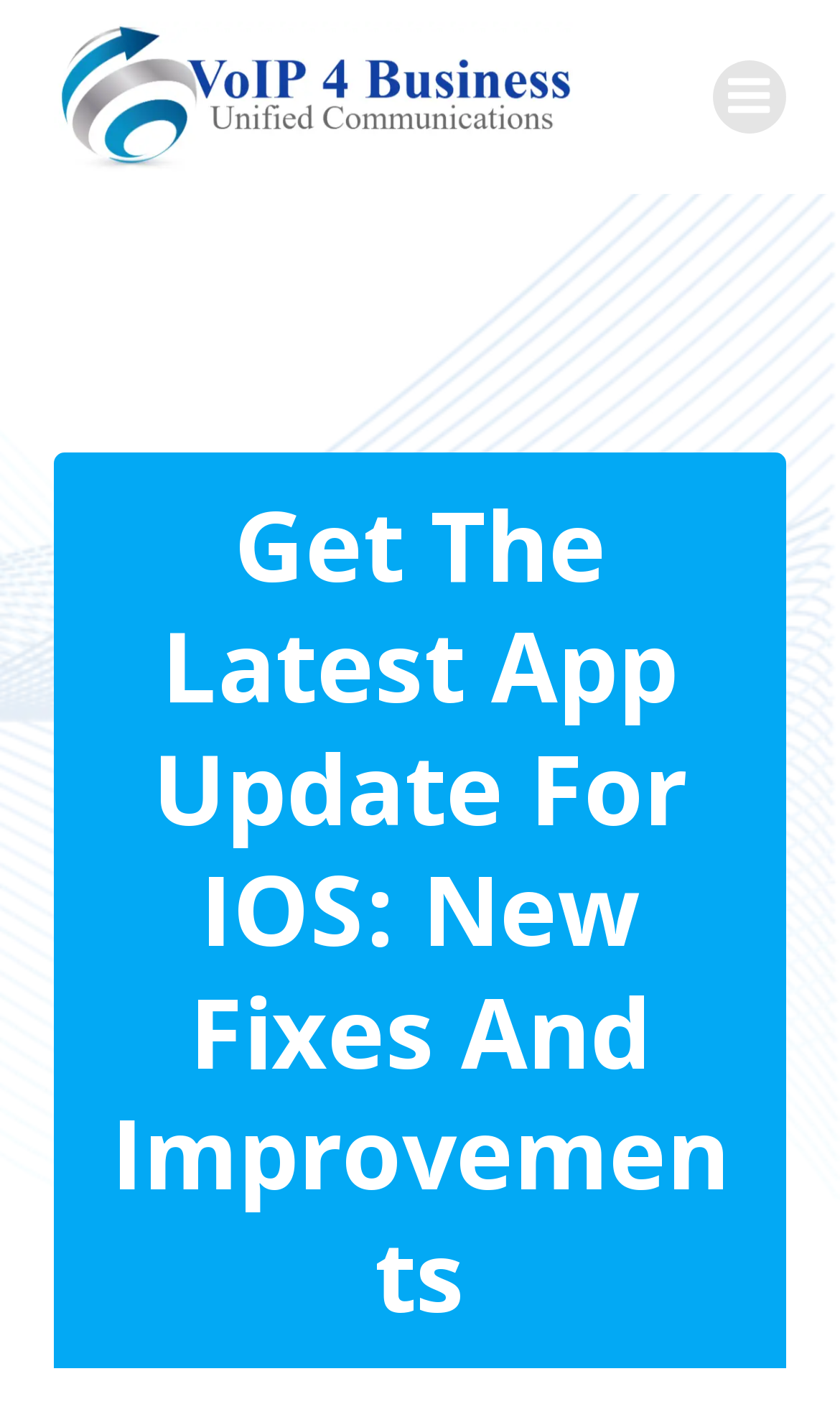Find the bounding box coordinates for the HTML element described in this sentence: "alt="V4B Logo"". Provide the coordinates as four float numbers between 0 and 1, in the format [left, top, right, bottom].

[0.064, 0.015, 0.681, 0.122]